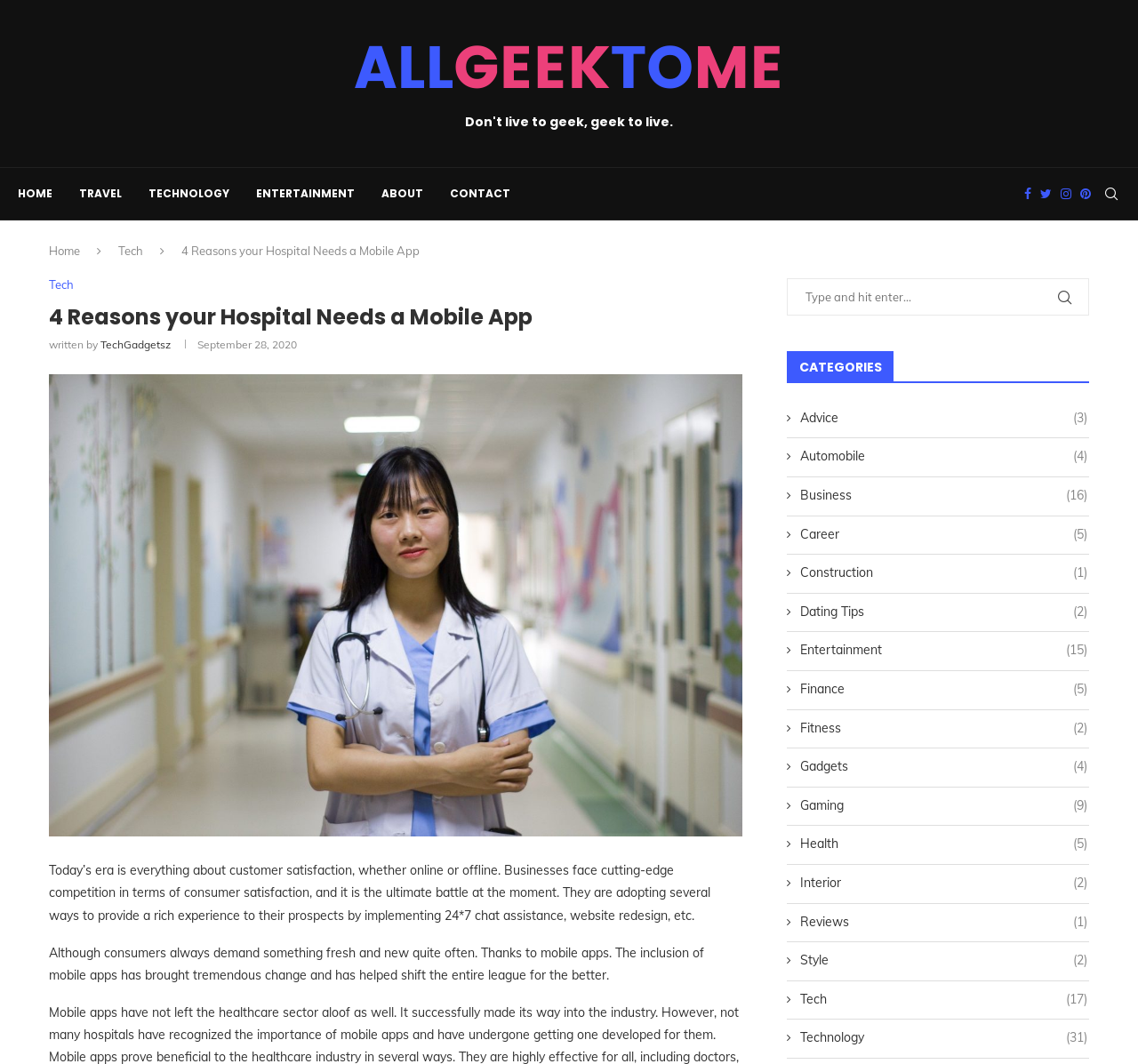Identify the bounding box coordinates of the HTML element based on this description: "Reviews (1)".

[0.691, 0.858, 0.955, 0.875]